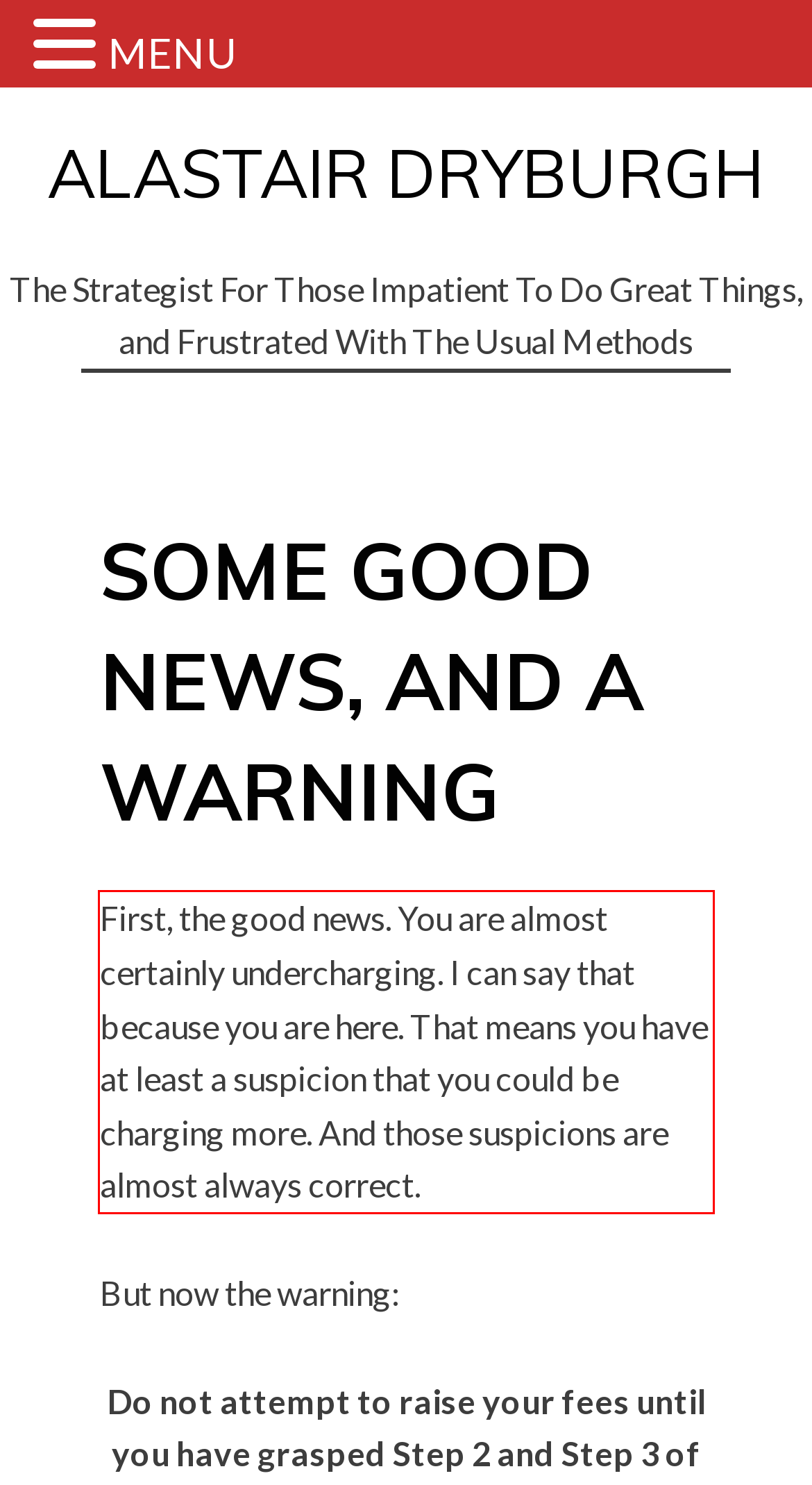In the given screenshot, locate the red bounding box and extract the text content from within it.

First, the good news. You are almost certainly undercharging. I can say that because you are here. That means you have at least a suspicion that you could be charging more. And those suspicions are almost always correct.